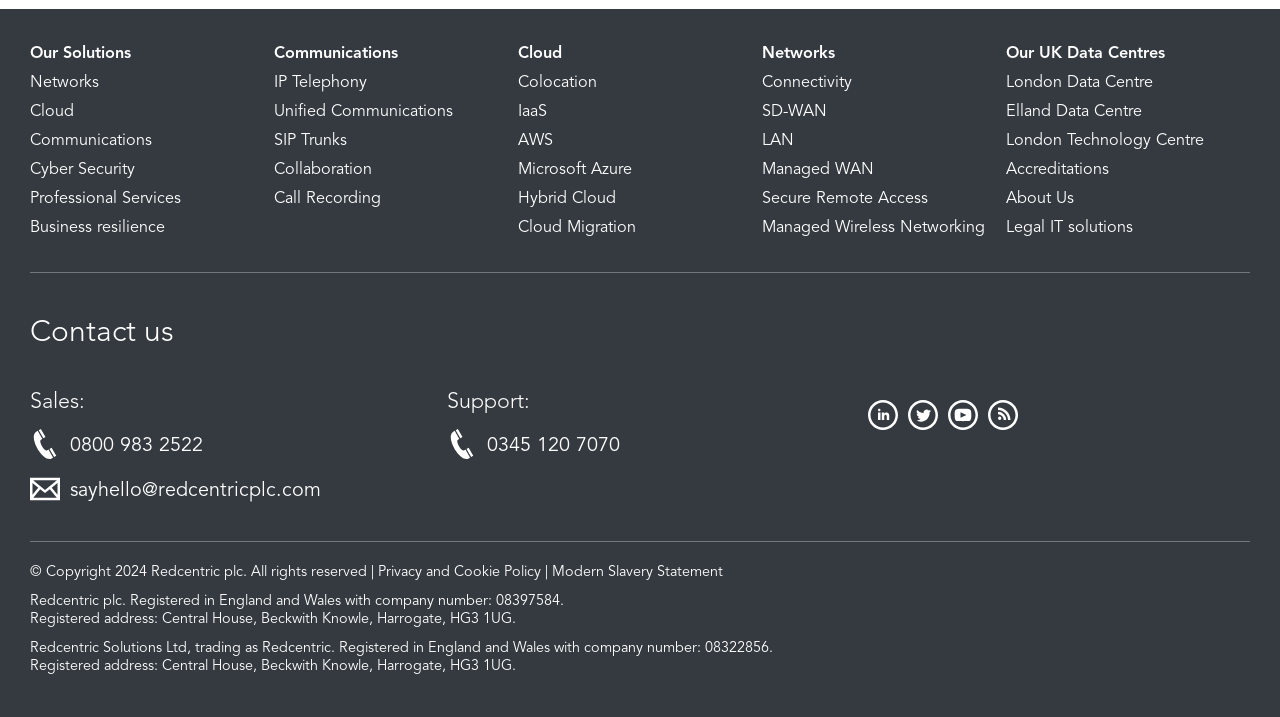What are the main categories of solutions offered? Observe the screenshot and provide a one-word or short phrase answer.

Our Solutions